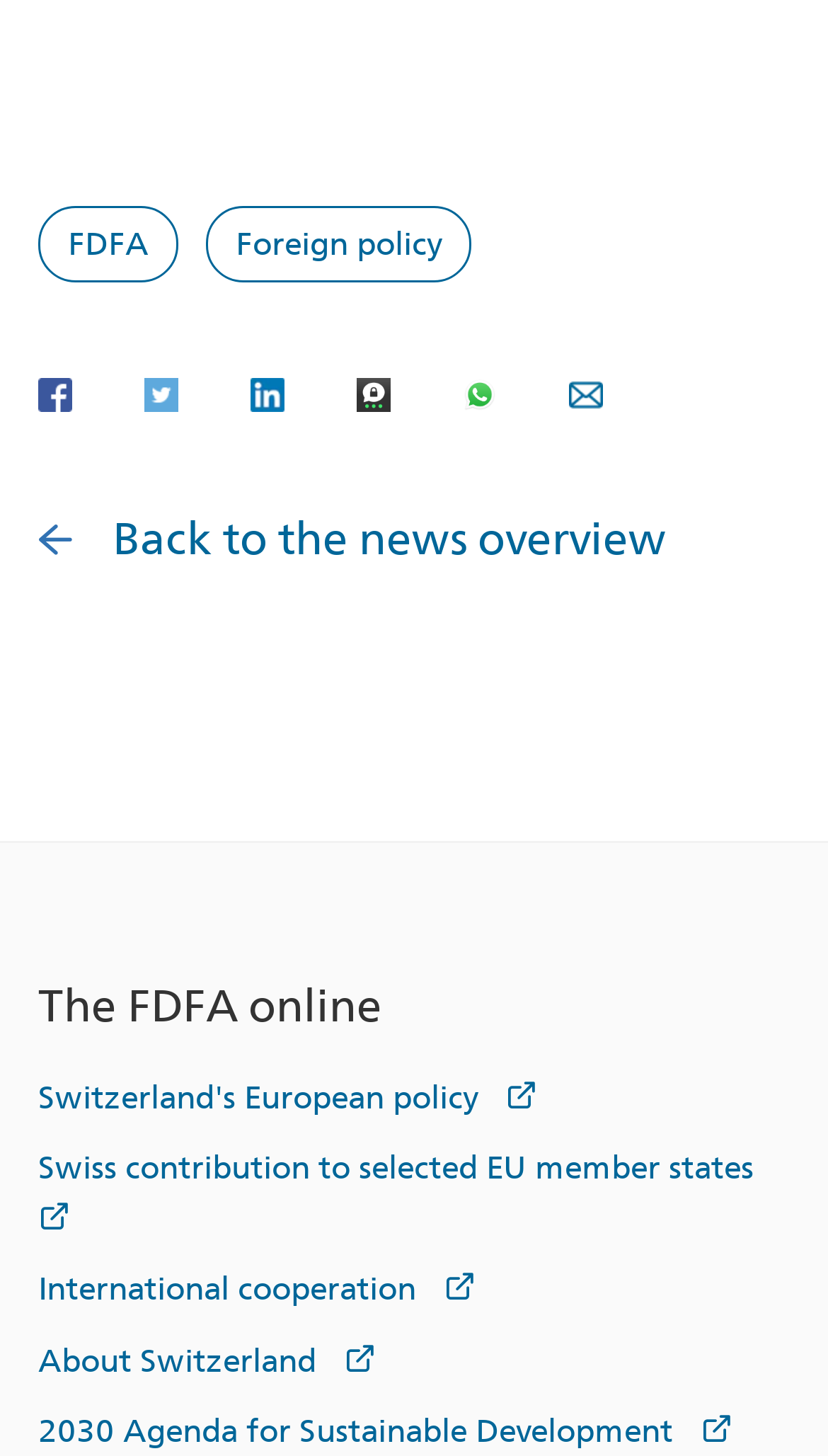Identify the bounding box of the HTML element described as: "About Switzerland".

[0.046, 0.921, 0.454, 0.948]